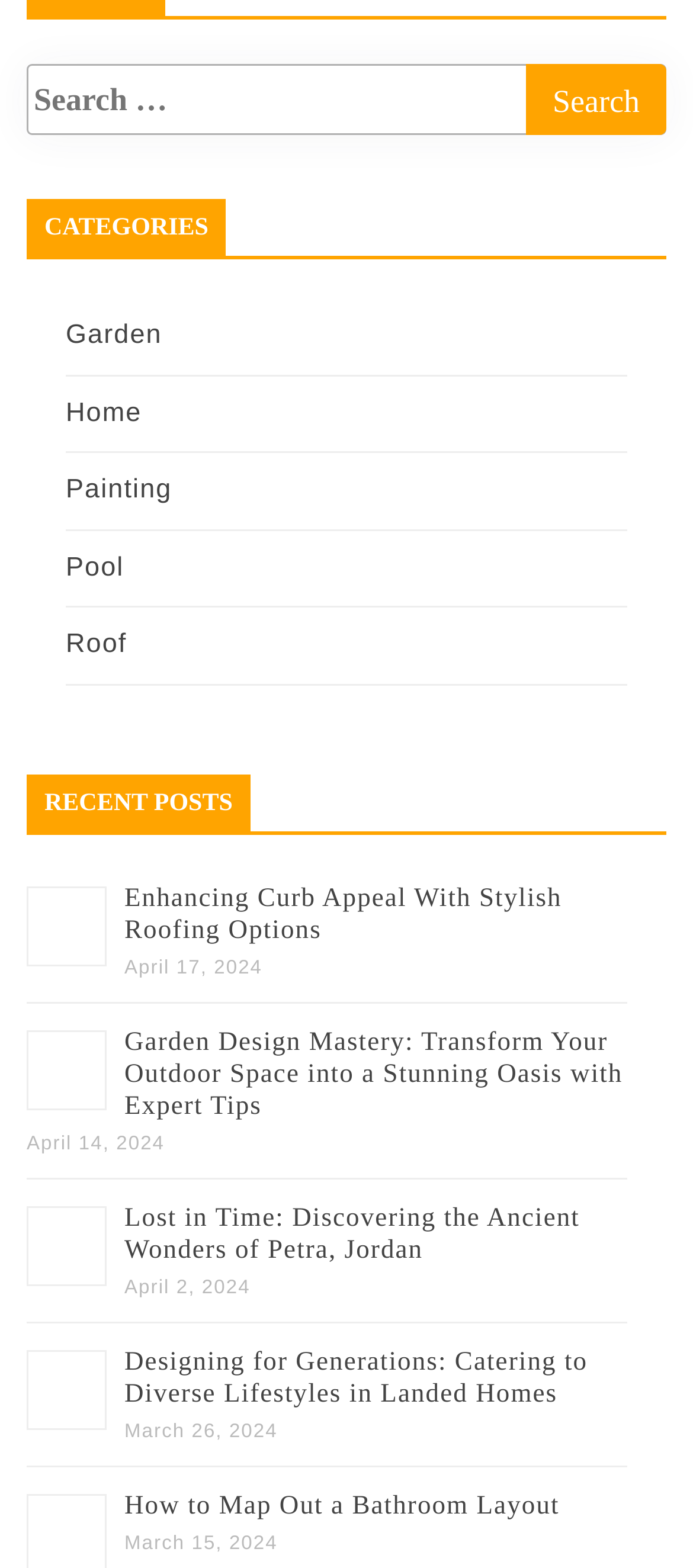Respond to the question below with a concise word or phrase:
How many categories are listed?

5